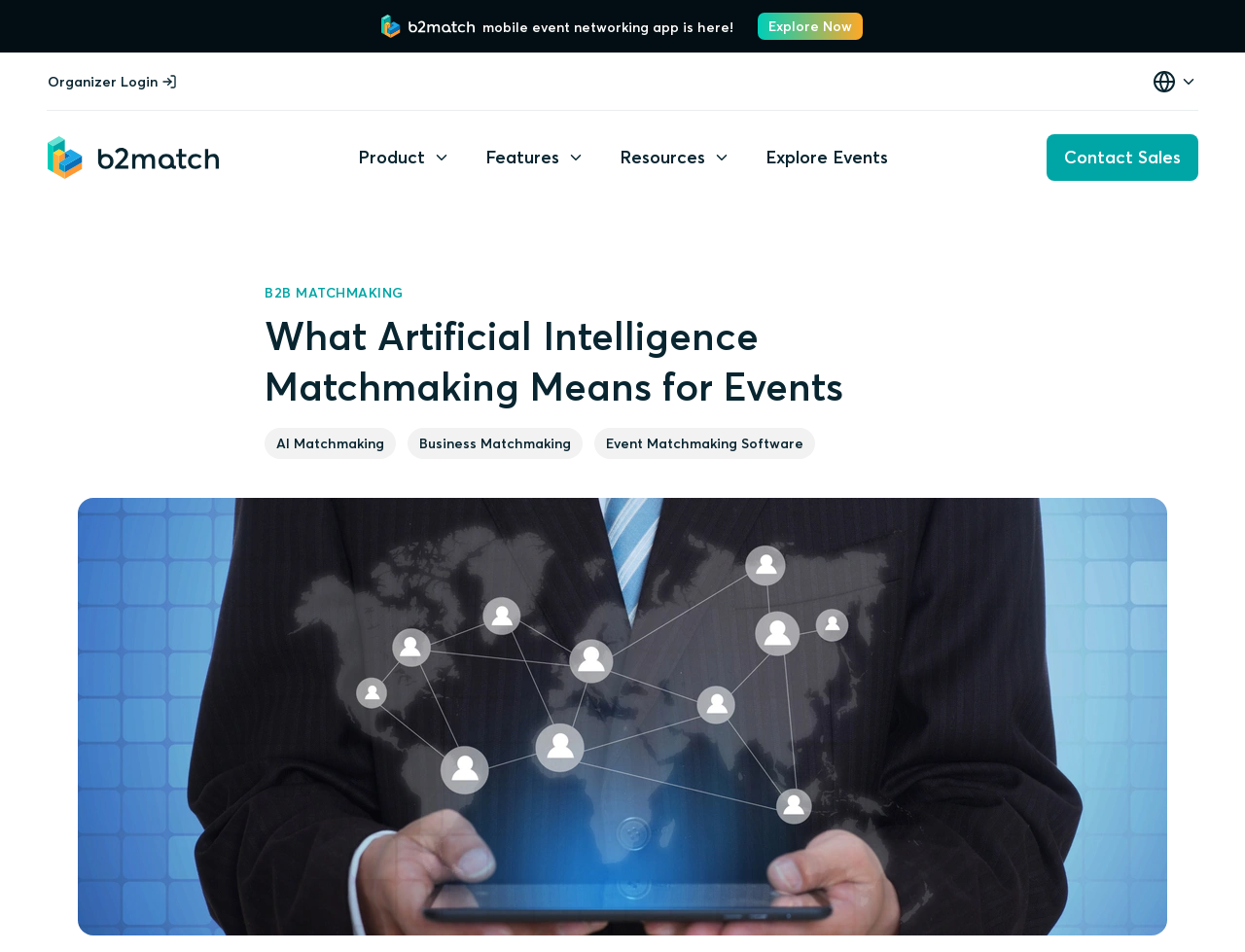Find the bounding box coordinates of the element you need to click on to perform this action: 'Learn about event networking'. The coordinates should be represented by four float values between 0 and 1, in the format [left, top, right, bottom].

[0.038, 0.142, 0.177, 0.189]